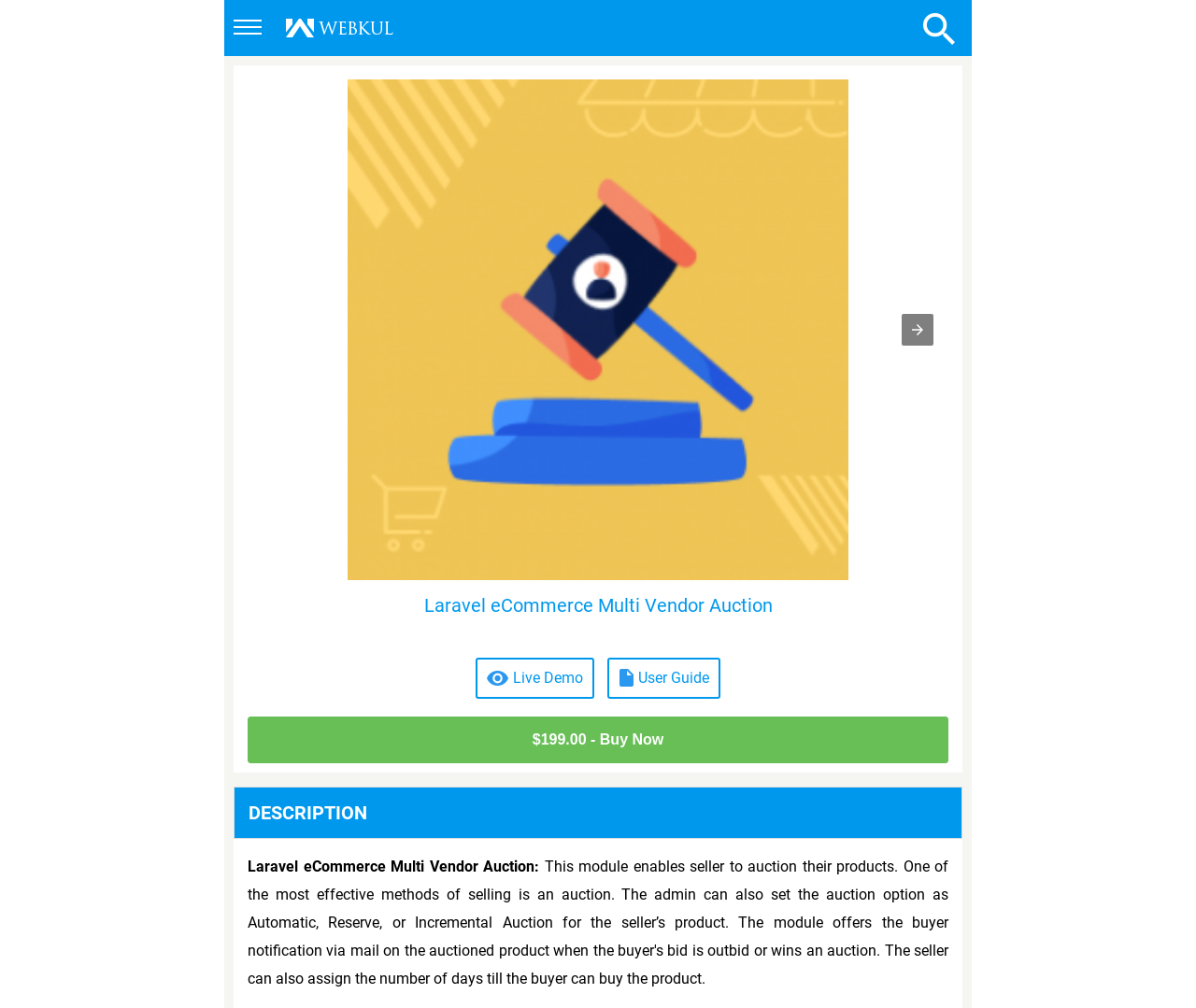Given the description of the UI element: "Description", predict the bounding box coordinates in the form of [left, top, right, bottom], with each value being a float between 0 and 1.

[0.195, 0.78, 0.805, 0.832]